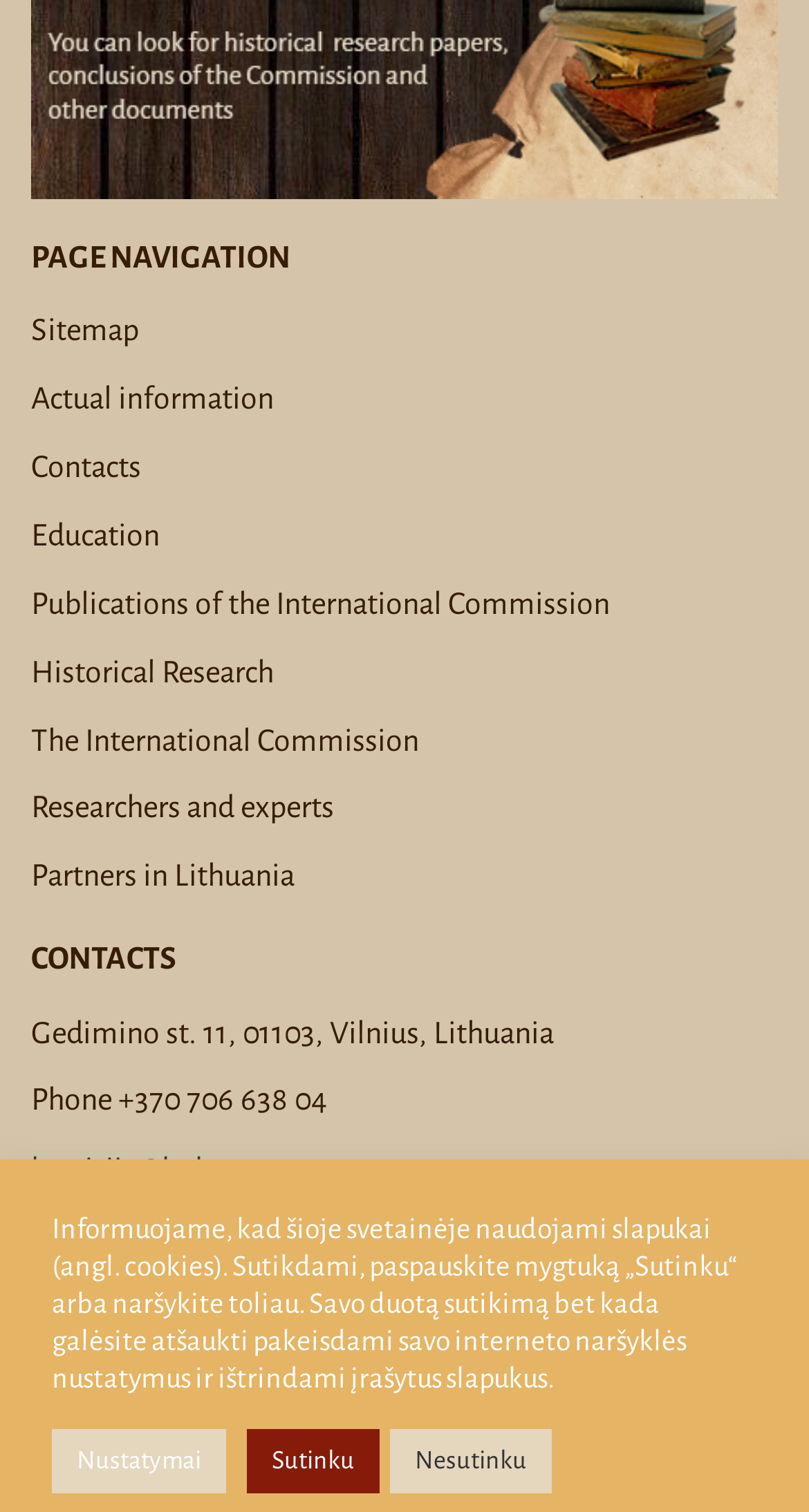How many navigation links are there?
Analyze the image and provide a thorough answer to the question.

I counted the number of navigation links by looking at the top of the webpage, where I found eight links, namely 'Sitemap', 'Actual information', 'Contacts', 'Education', 'Publications of the International Commission', 'Historical Research', 'The International Commission', and 'Researchers and experts'.